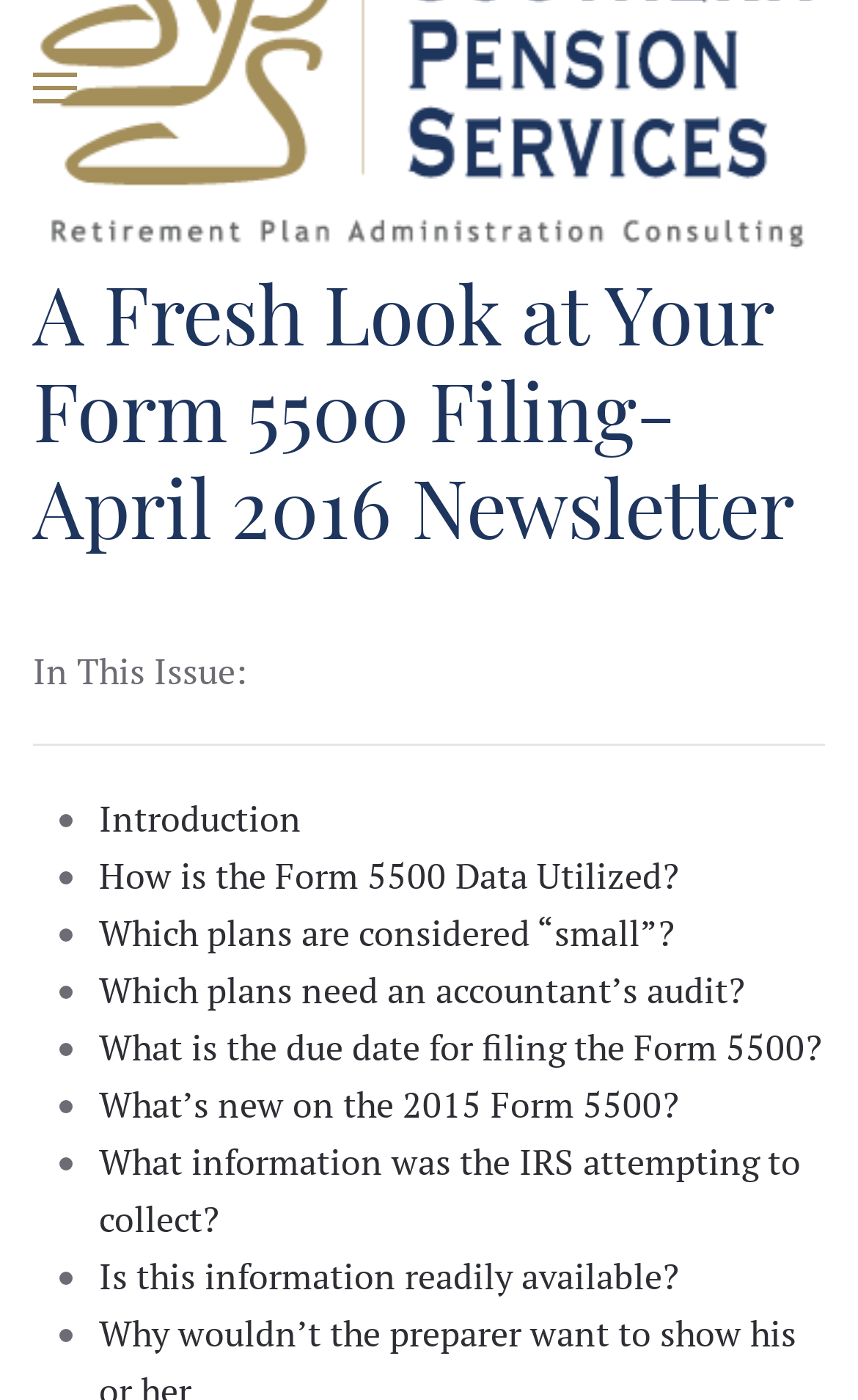Identify the bounding box coordinates for the element that needs to be clicked to fulfill this instruction: "view What is the due date for filing the Form 5500?". Provide the coordinates in the format of four float numbers between 0 and 1: [left, top, right, bottom].

[0.115, 0.73, 0.959, 0.765]